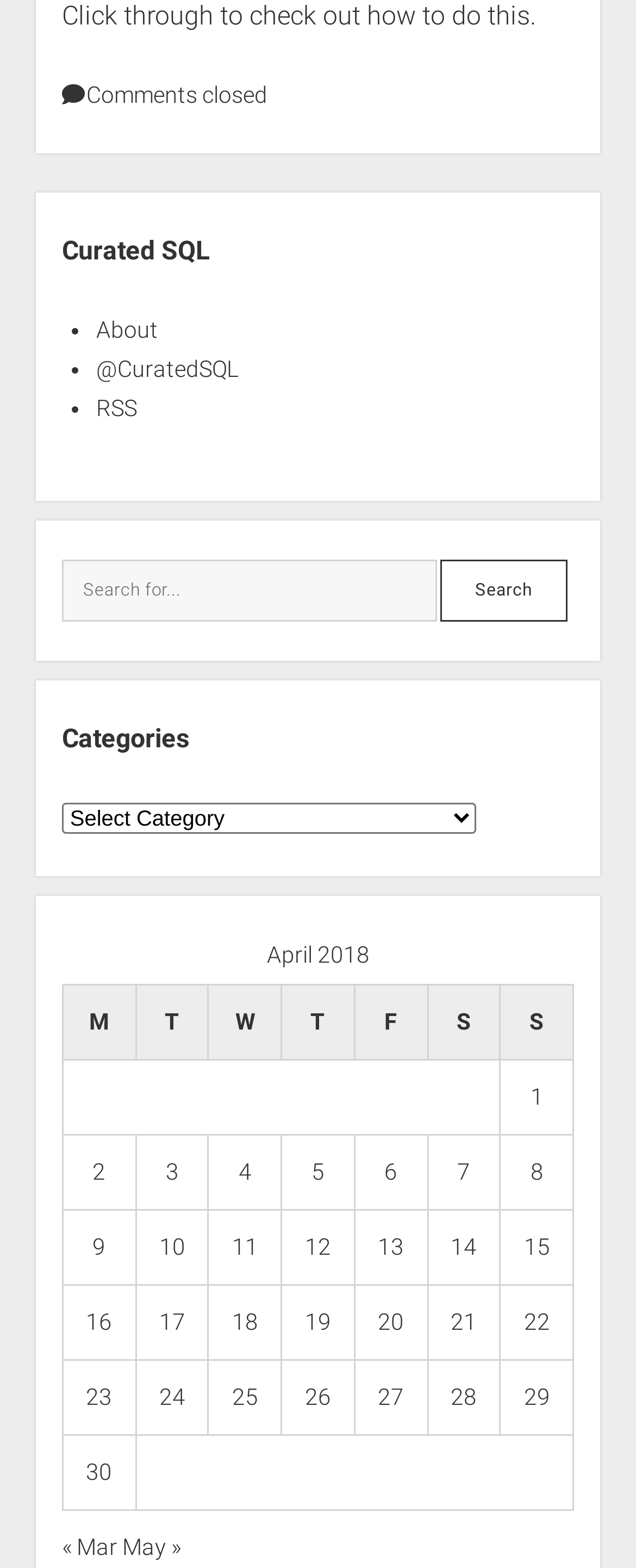How many links are there in the sidebar?
Using the image, provide a detailed and thorough answer to the question.

I counted the number of links in the sidebar by looking at the list markers and the corresponding links, which are 'About', '@CuratedSQL', and 'RSS'.